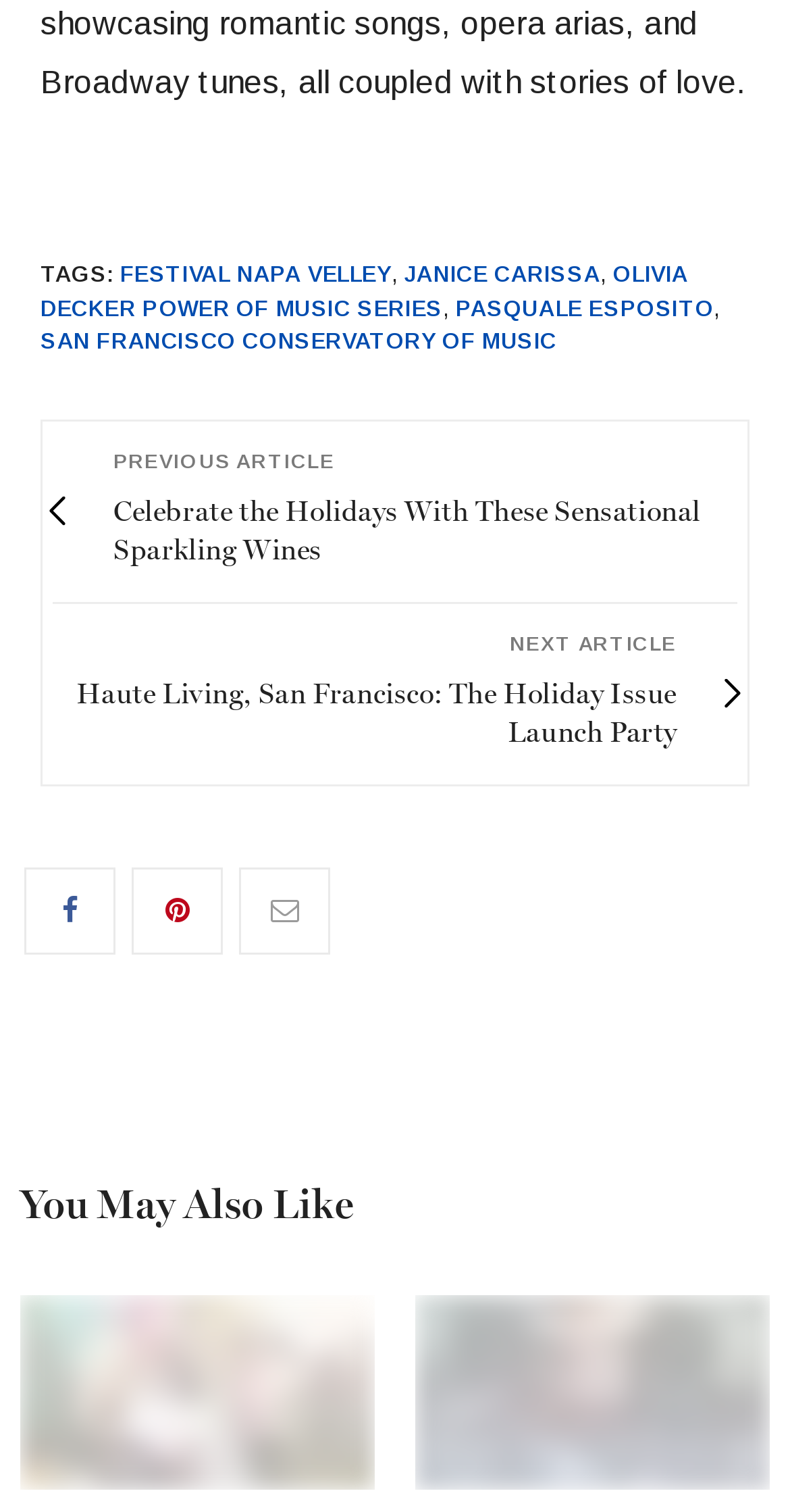What type of content is displayed in the 'You May Also Like' section?
Answer with a single word or phrase, using the screenshot for reference.

Events